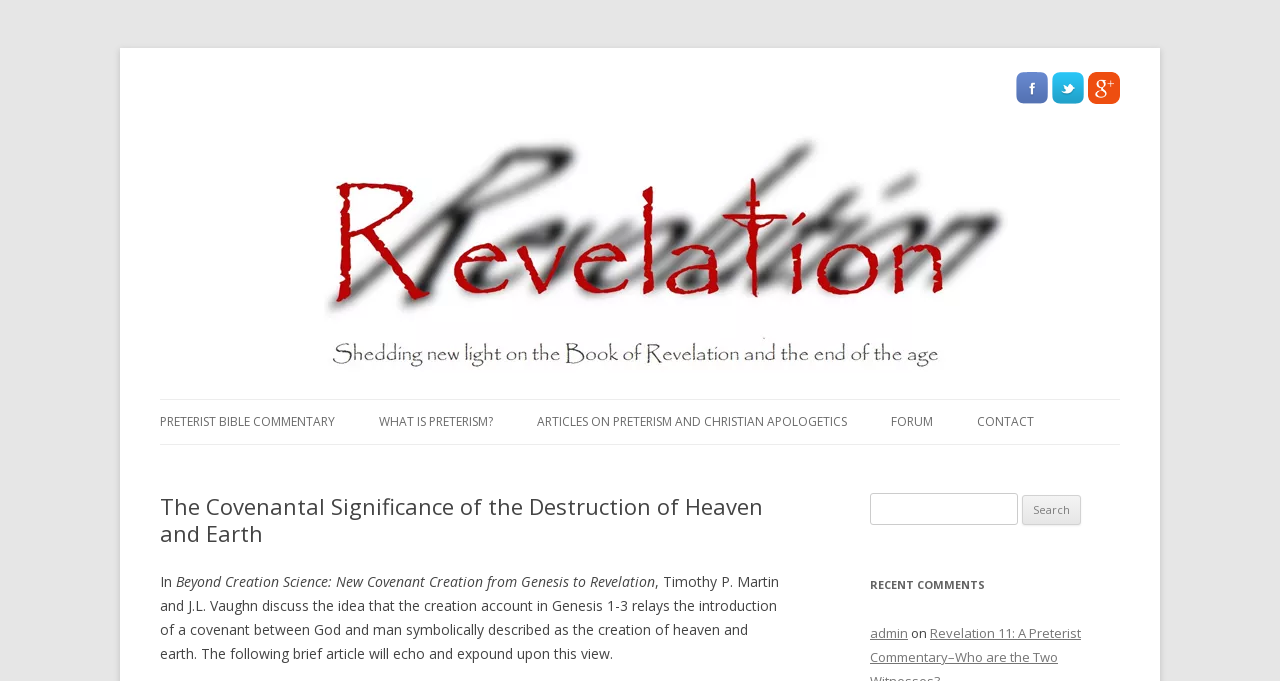What is the category of the link 'ACTS AND EPISTLES'?
Based on the screenshot, provide your answer in one word or phrase.

Bible Commentary